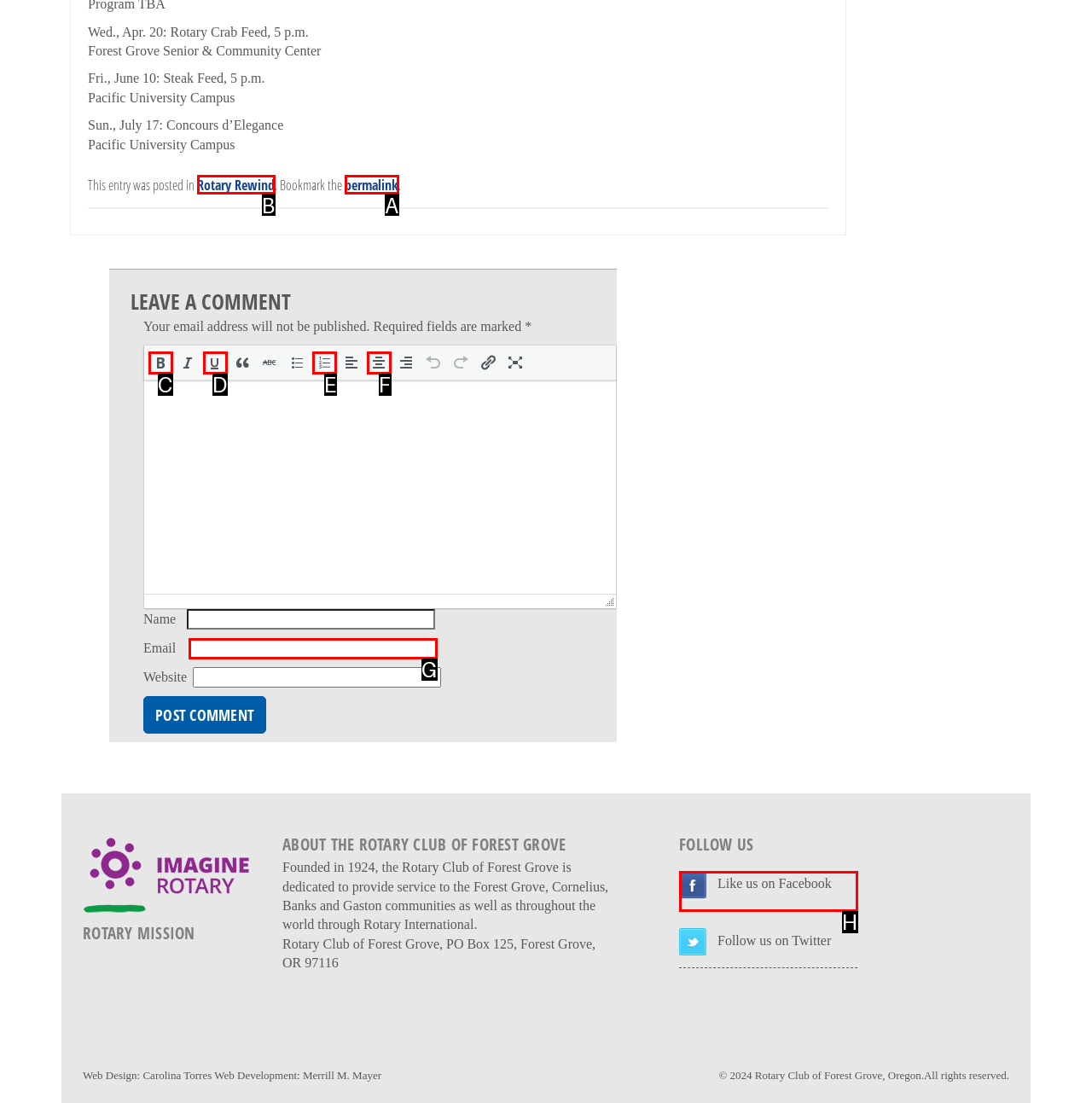Determine the HTML element to click for the instruction: Click on the permalink.
Answer with the letter corresponding to the correct choice from the provided options.

A